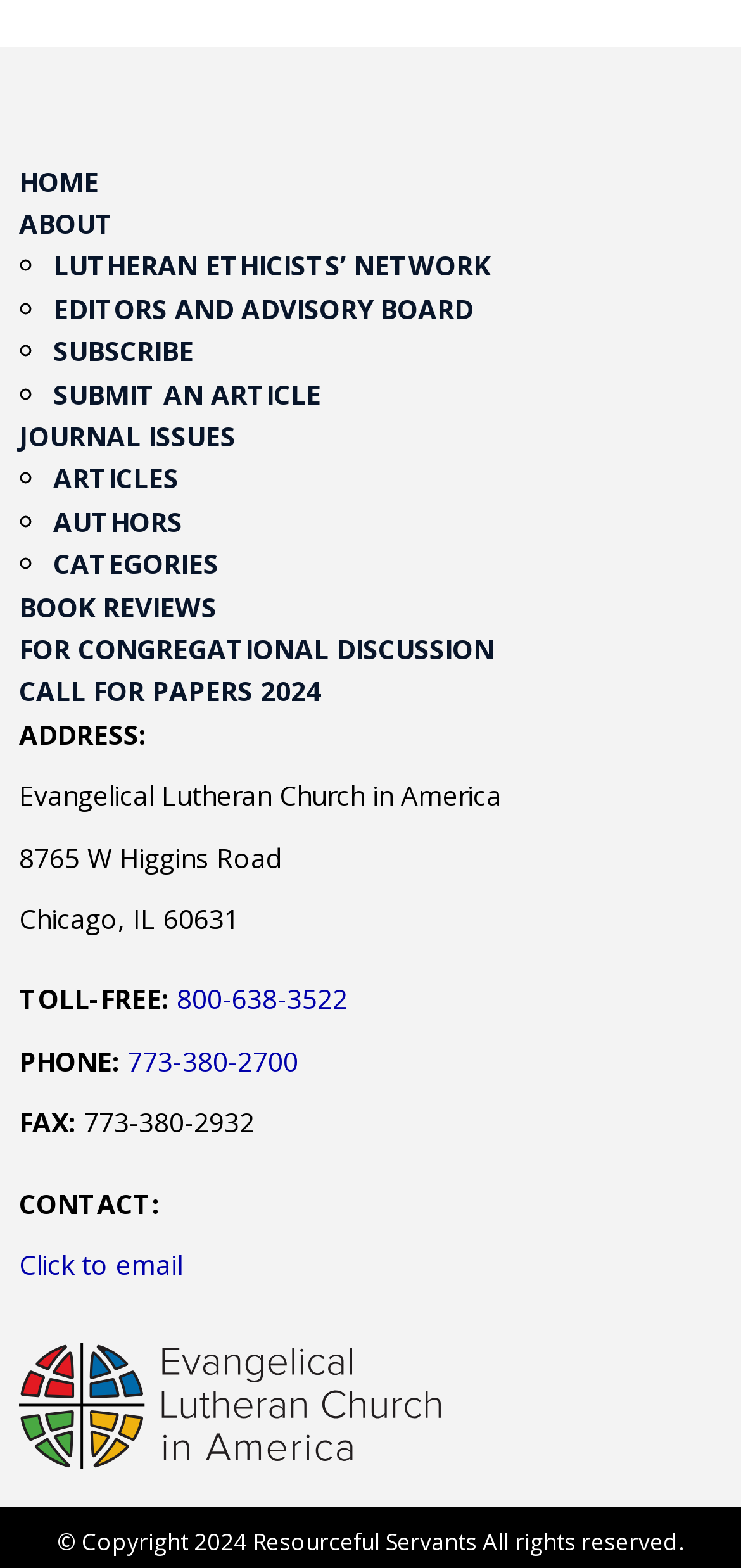Based on the element description Click to email, identify the bounding box of the UI element in the given webpage screenshot. The coordinates should be in the format (top-left x, top-left y, bottom-right x, bottom-right y) and must be between 0 and 1.

[0.026, 0.795, 0.246, 0.818]